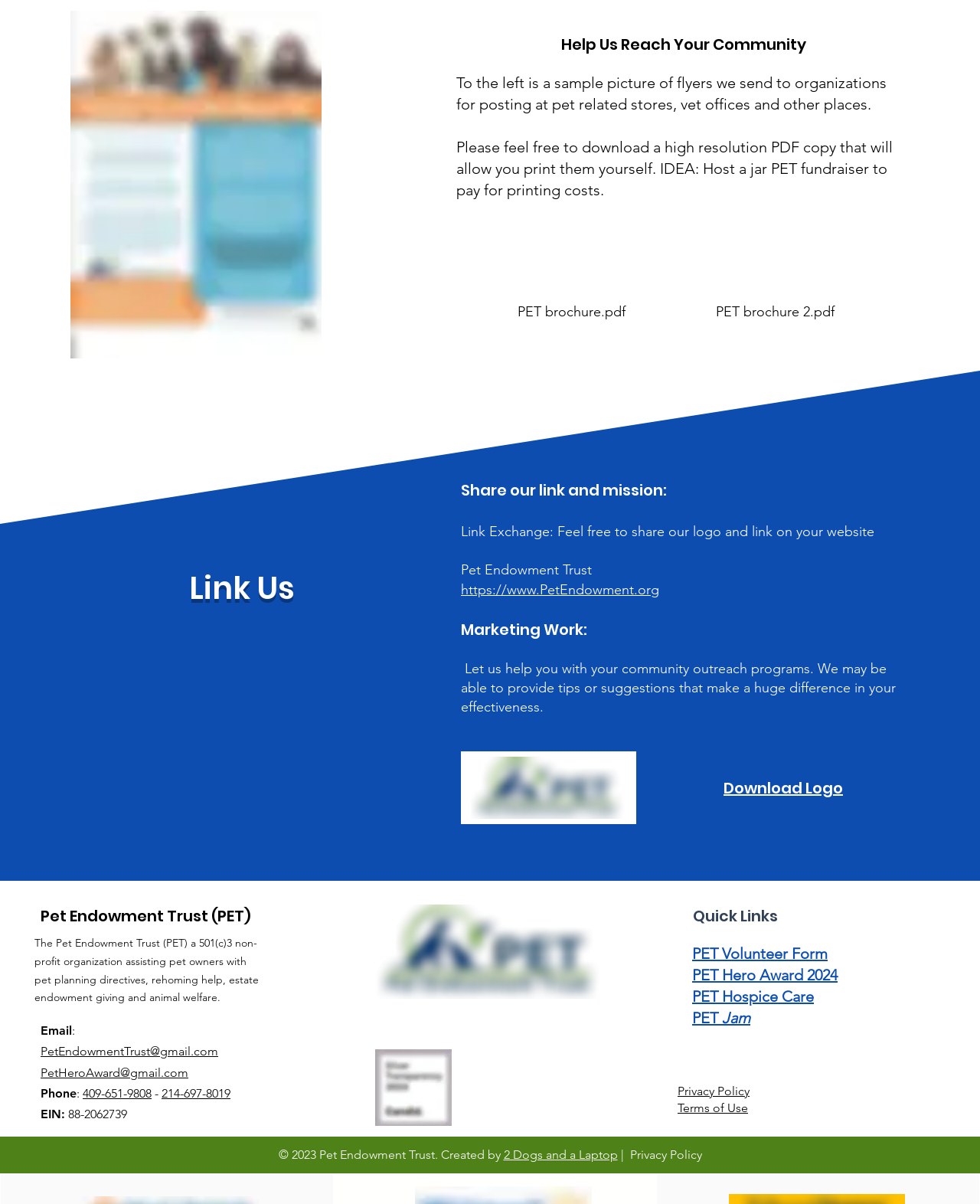Pinpoint the bounding box coordinates of the area that must be clicked to complete this instruction: "Email the Pet Endowment Trust".

[0.041, 0.867, 0.223, 0.879]